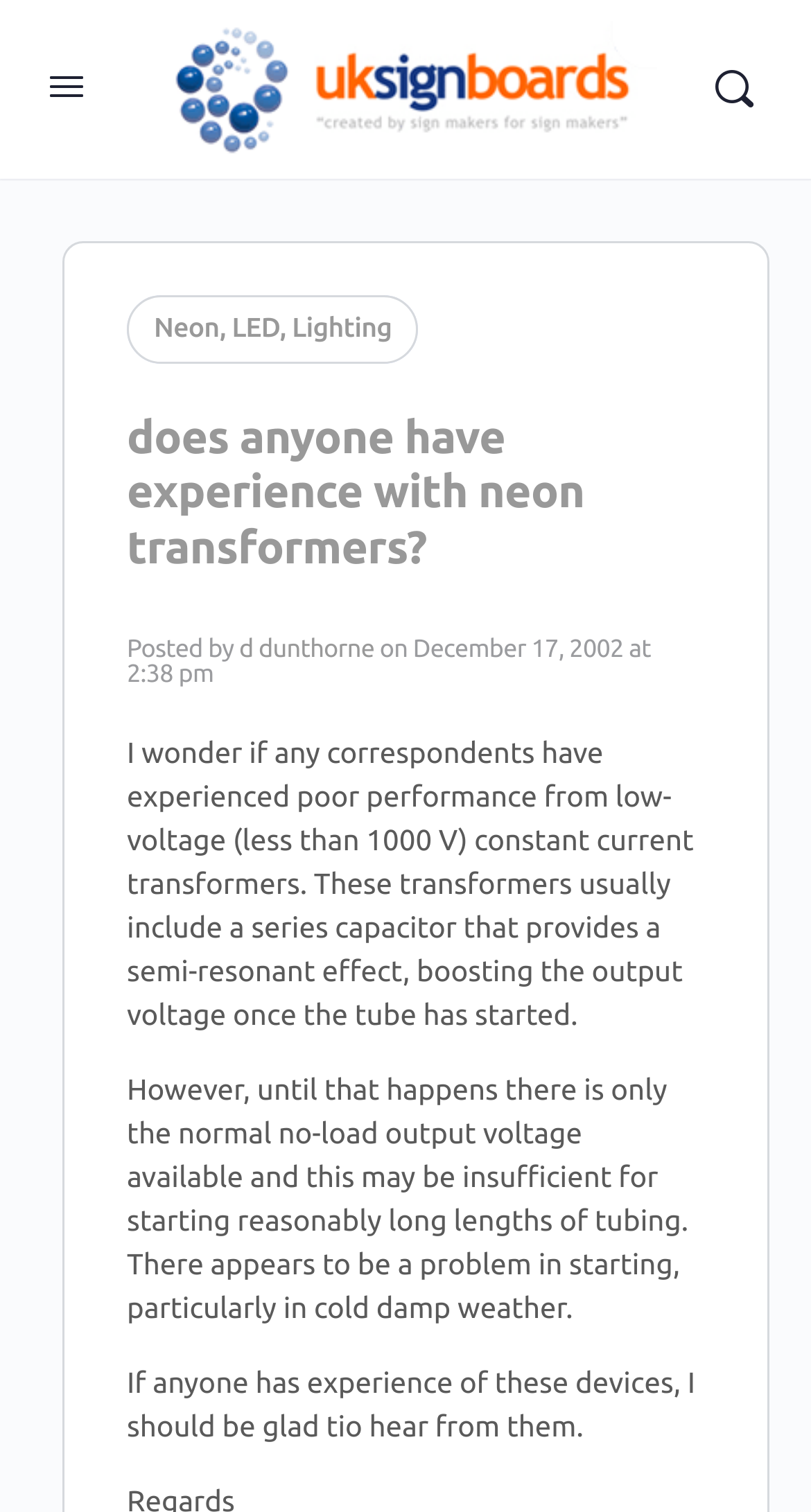Utilize the information from the image to answer the question in detail:
What is the topic of the post?

The topic of the post can be determined by reading the heading 'does anyone have experience with neon transformers?' and the content of the post which discusses the performance of low-voltage constant current transformers.